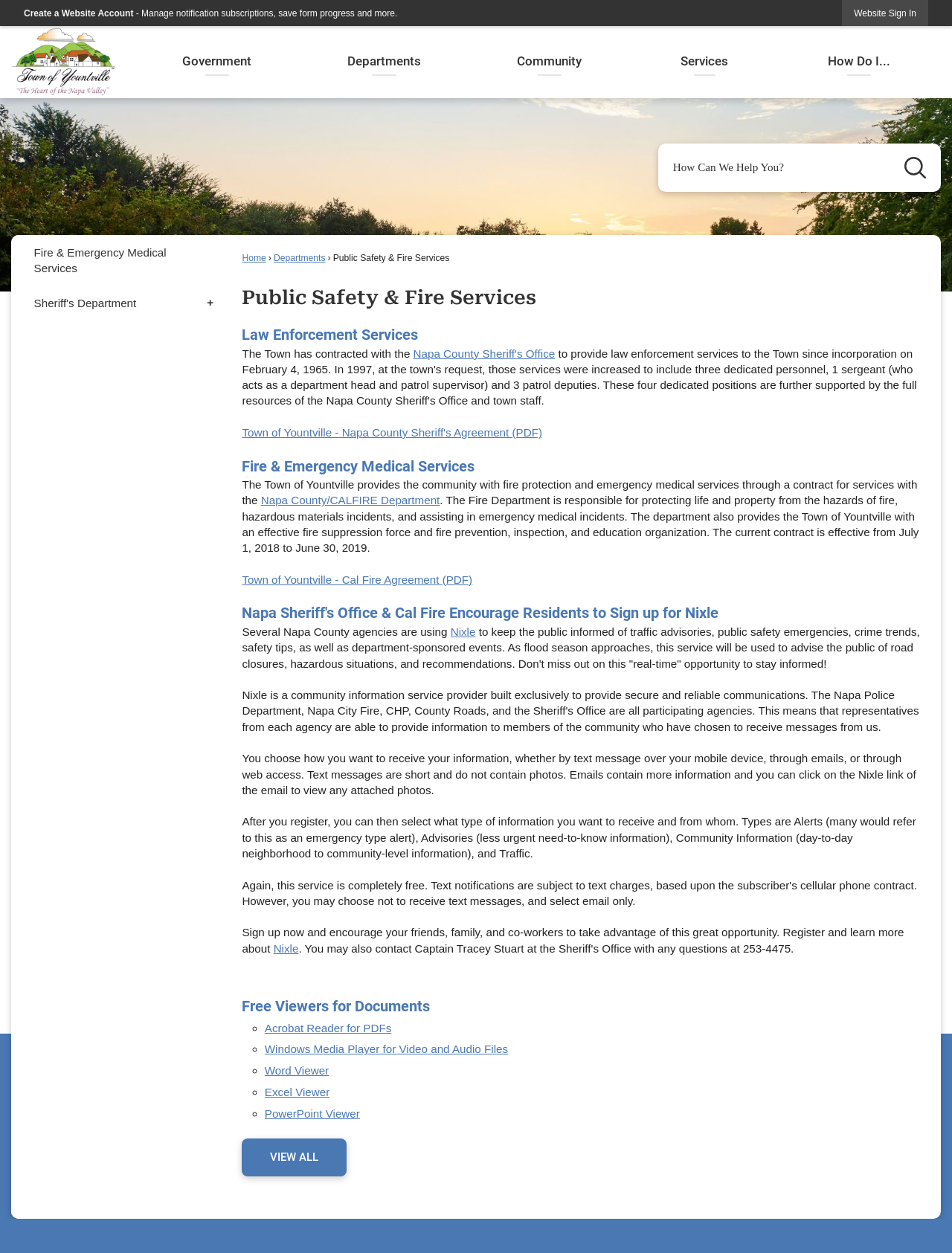Please give a concise answer to this question using a single word or phrase: 
What is the agreement between the Town of Yountville and Napa County Sheriff's Office?

Law Enforcement Services